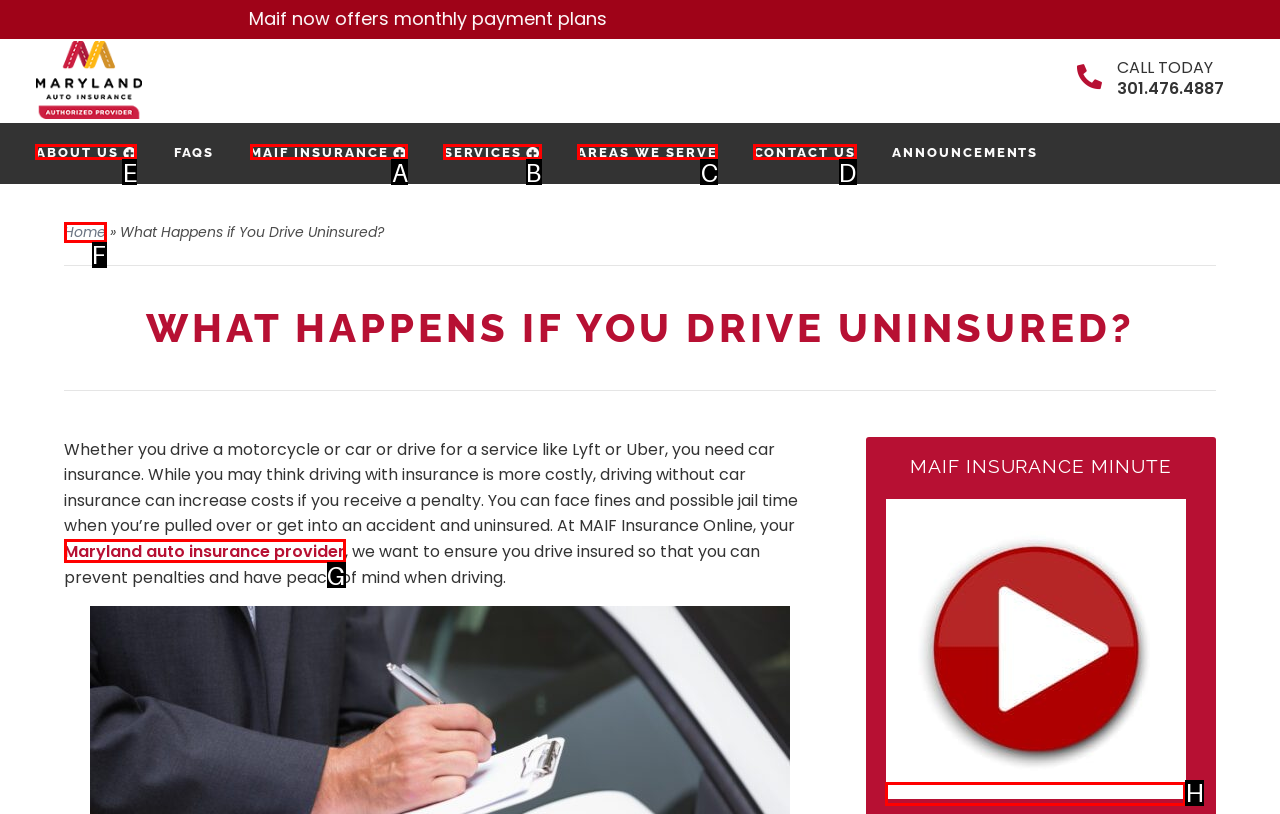Select the proper HTML element to perform the given task: Go to the 'ABOUT US' page Answer with the corresponding letter from the provided choices.

E